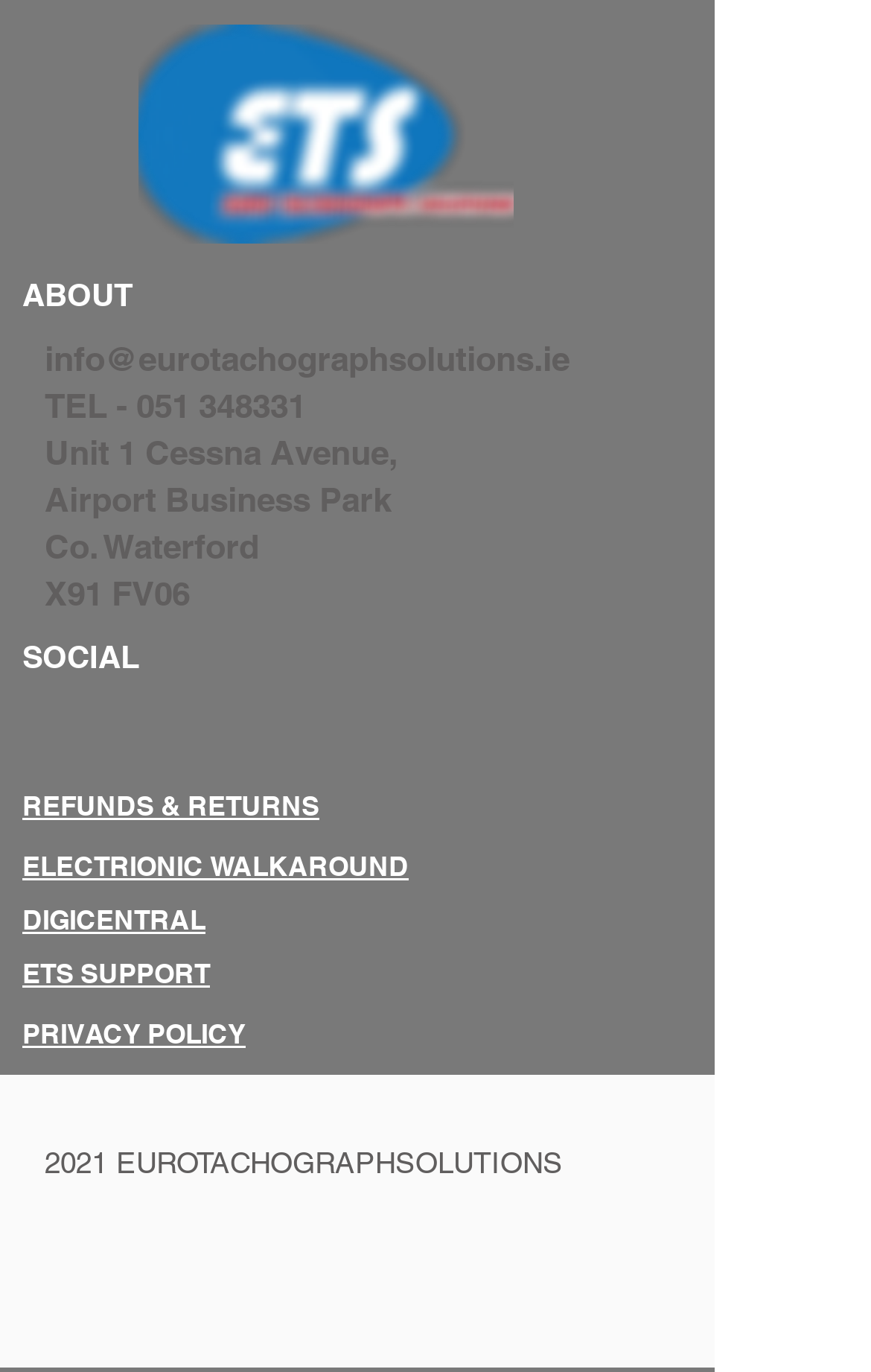What is the contact email?
Answer the question with just one word or phrase using the image.

info@eurotachographsolutions.ie